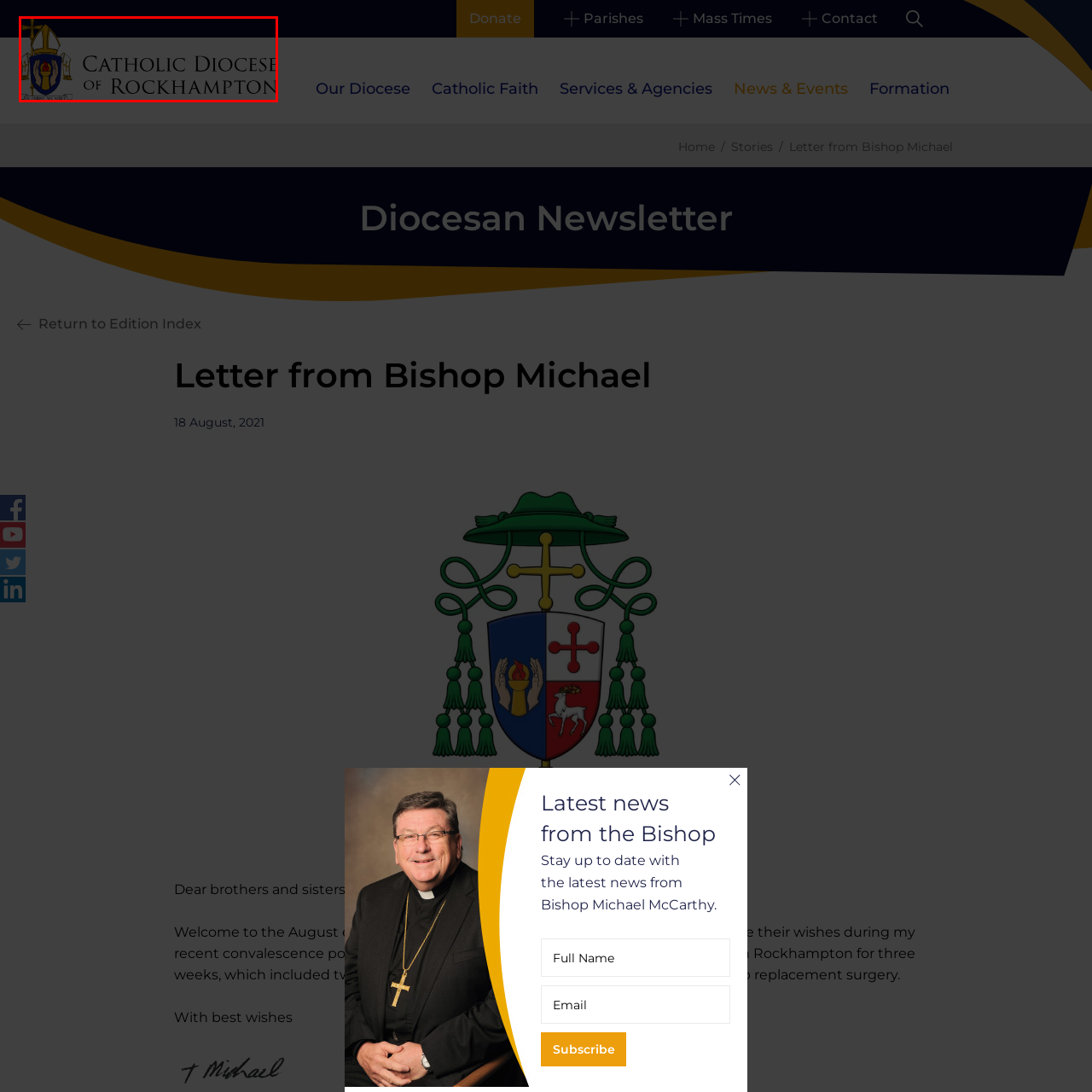Examine the section enclosed by the red box and give a brief answer to the question: What is the symbolic element on top of the logo?

Bishop's mitre